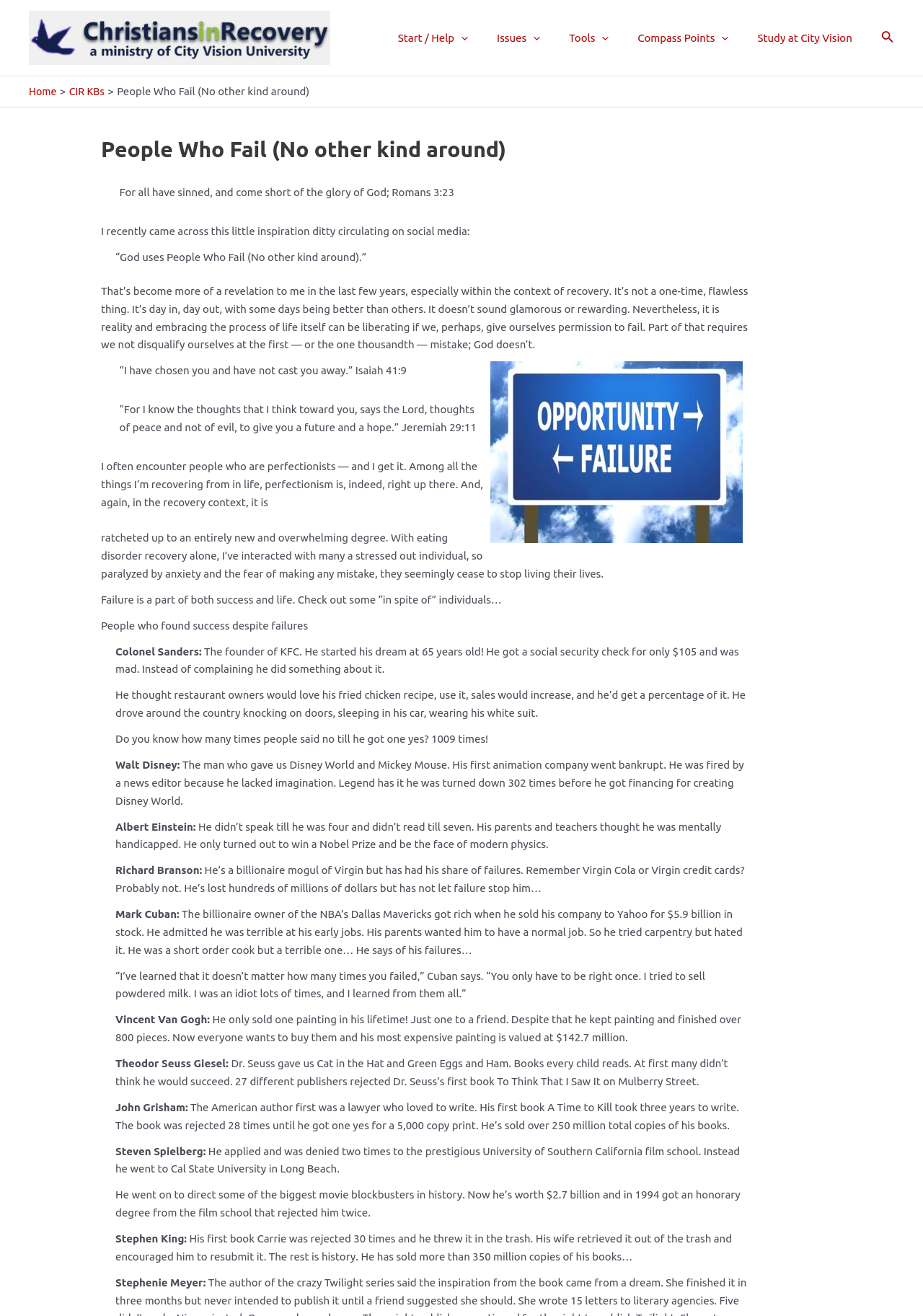Identify the bounding box coordinates for the UI element mentioned here: "parent_node: Compass Points aria-label="Menu Toggle"". Provide the coordinates as four float values between 0 and 1, i.e., [left, top, right, bottom].

[0.786, 0.01, 0.801, 0.048]